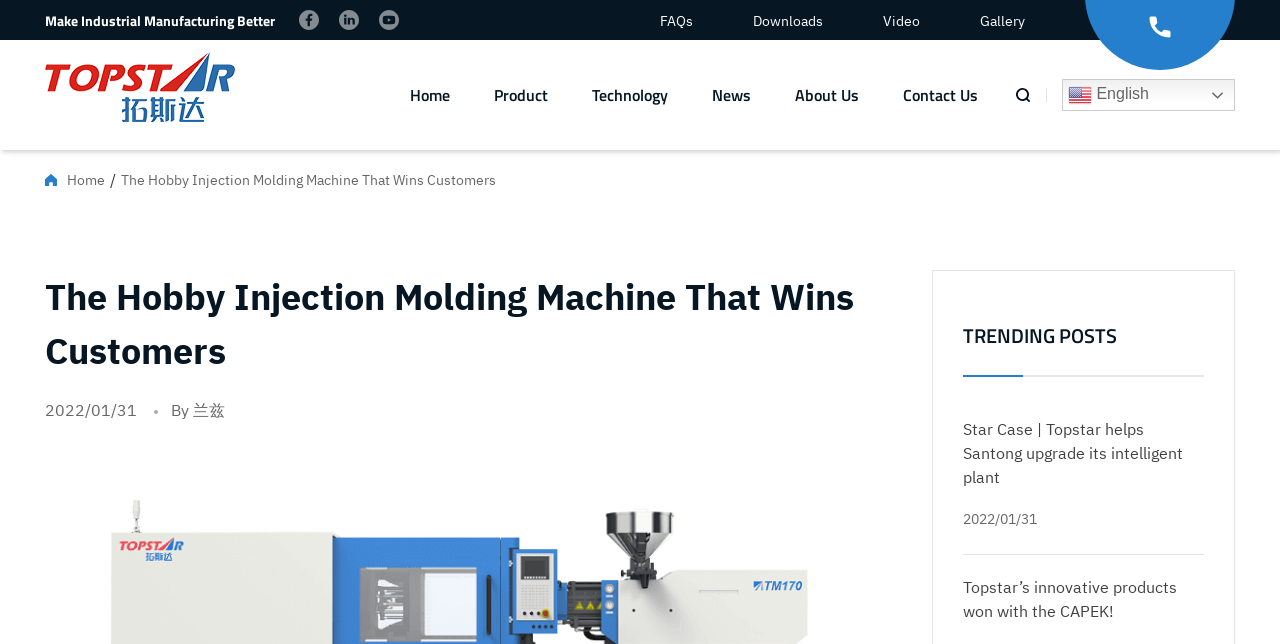Please determine the bounding box coordinates of the clickable area required to carry out the following instruction: "Go to the Home page". The coordinates must be four float numbers between 0 and 1, represented as [left, top, right, bottom].

[0.312, 0.081, 0.359, 0.214]